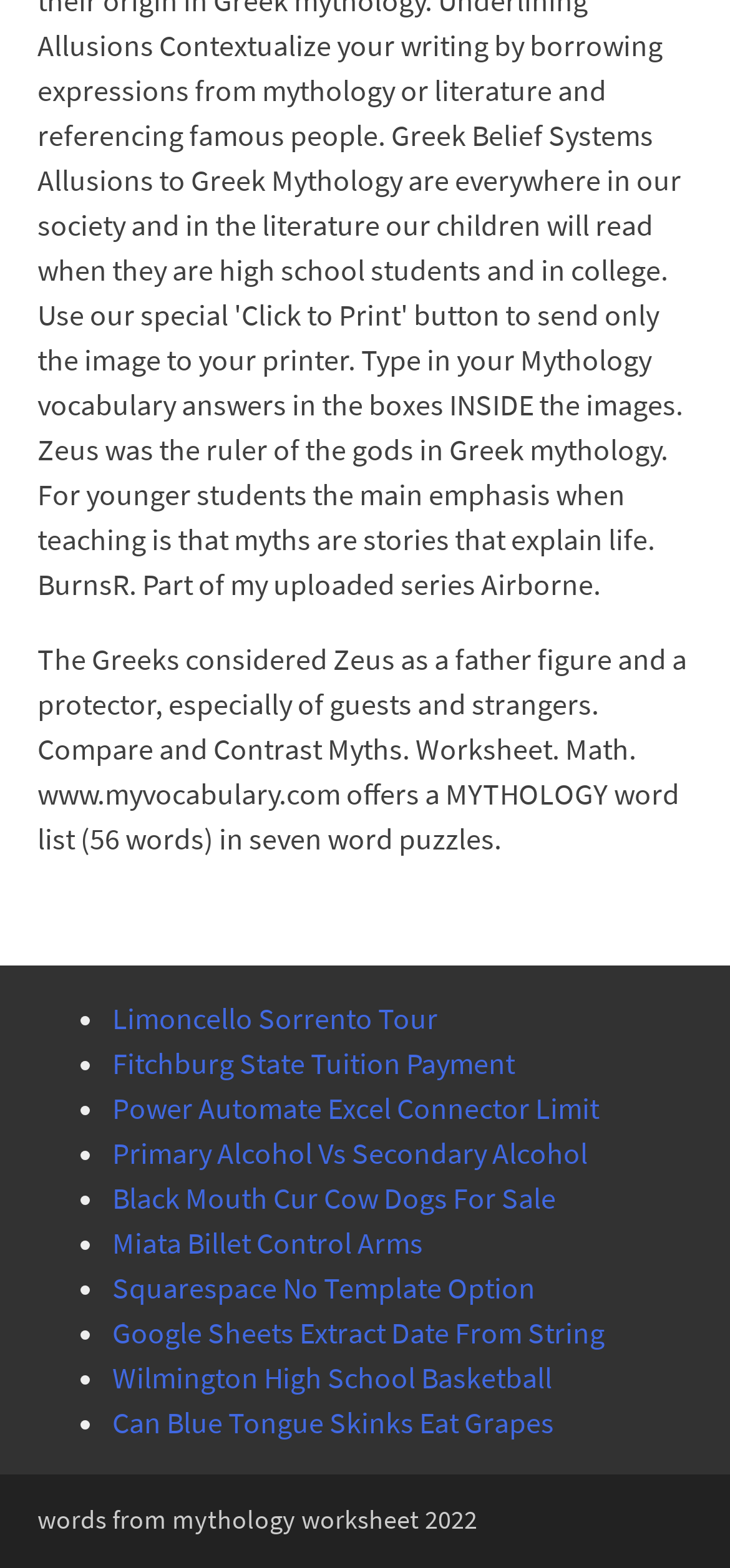Please specify the bounding box coordinates of the clickable region to carry out the following instruction: "Click on Limoncello Sorrento Tour". The coordinates should be four float numbers between 0 and 1, in the format [left, top, right, bottom].

[0.154, 0.637, 0.6, 0.661]